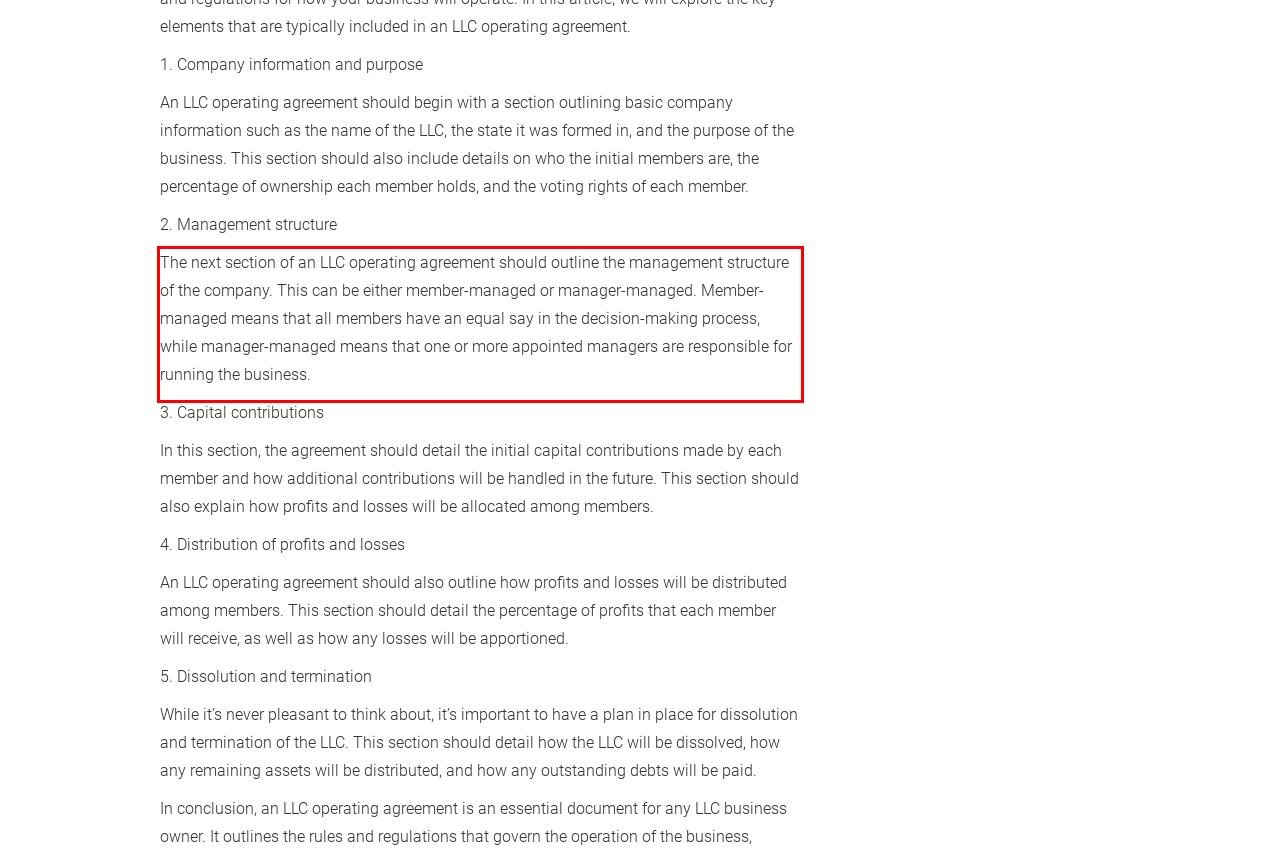Please analyze the provided webpage screenshot and perform OCR to extract the text content from the red rectangle bounding box.

The next section of an LLC operating agreement should outline the management structure of the company. This can be either member-managed or manager-managed. Member-managed means that all members have an equal say in the decision-making process, while manager-managed means that one or more appointed managers are responsible for running the business.